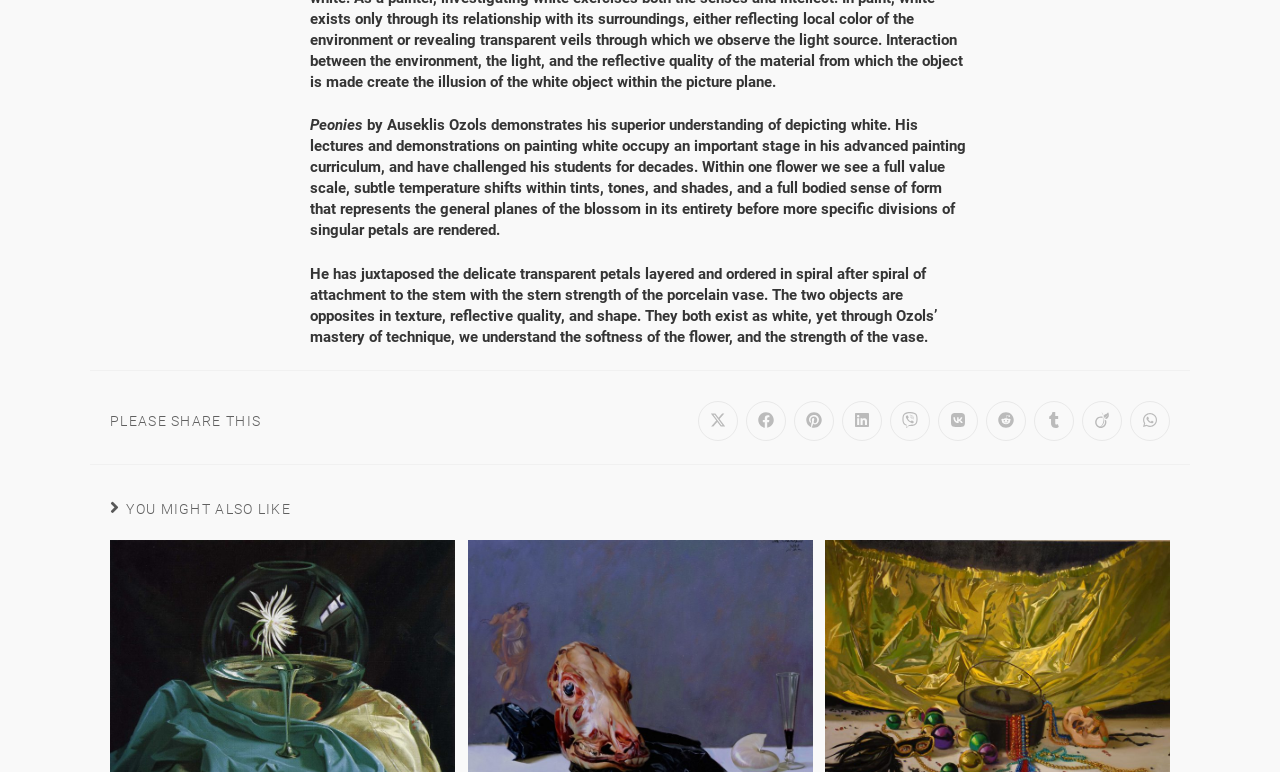Find and specify the bounding box coordinates that correspond to the clickable region for the instruction: "Explore more content".

[0.086, 0.641, 0.914, 0.674]